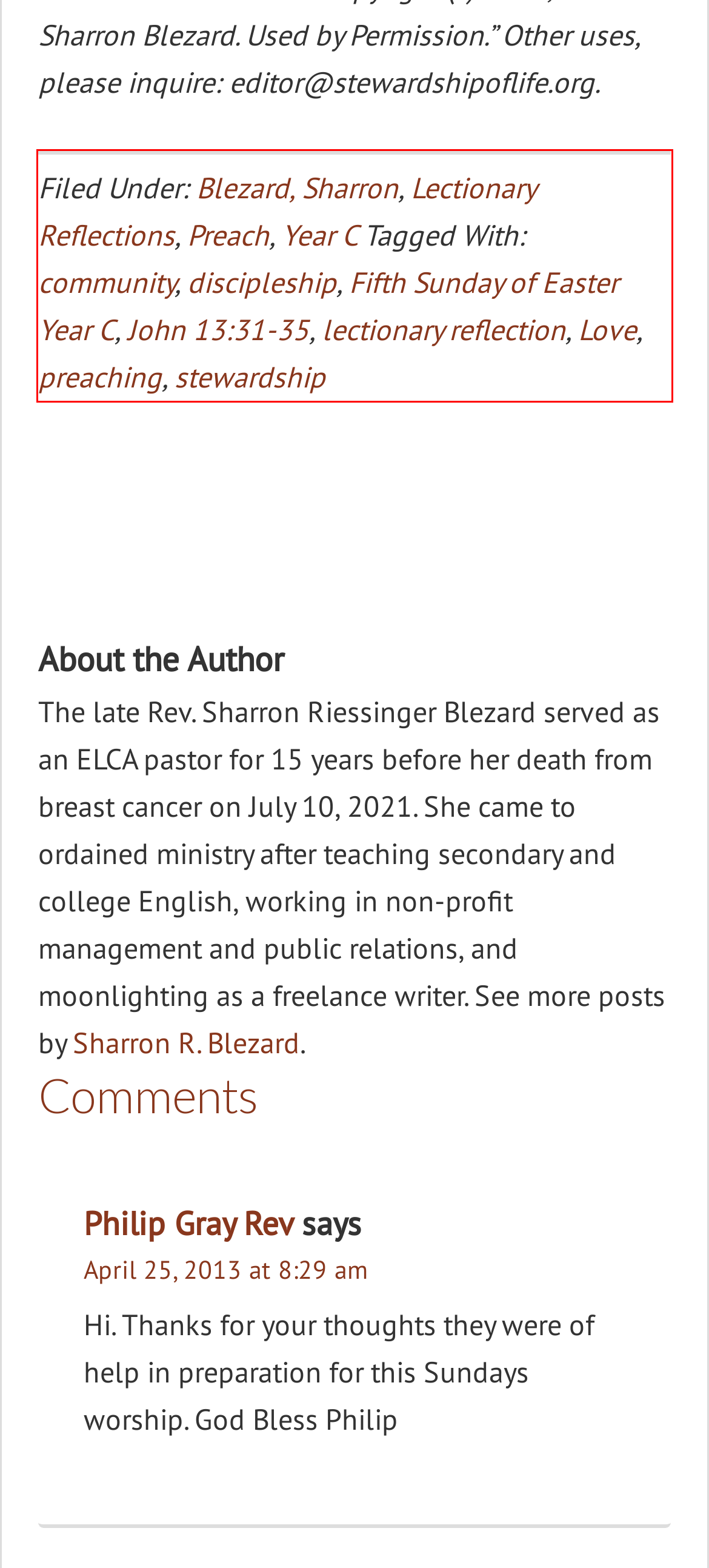Given a screenshot of a webpage with a red bounding box, extract the text content from the UI element inside the red bounding box.

Filed Under: Blezard, Sharron, Lectionary Reflections, Preach, Year C Tagged With: community, discipleship, Fifth Sunday of Easter Year C, John 13:31-35, lectionary reflection, Love, preaching, stewardship